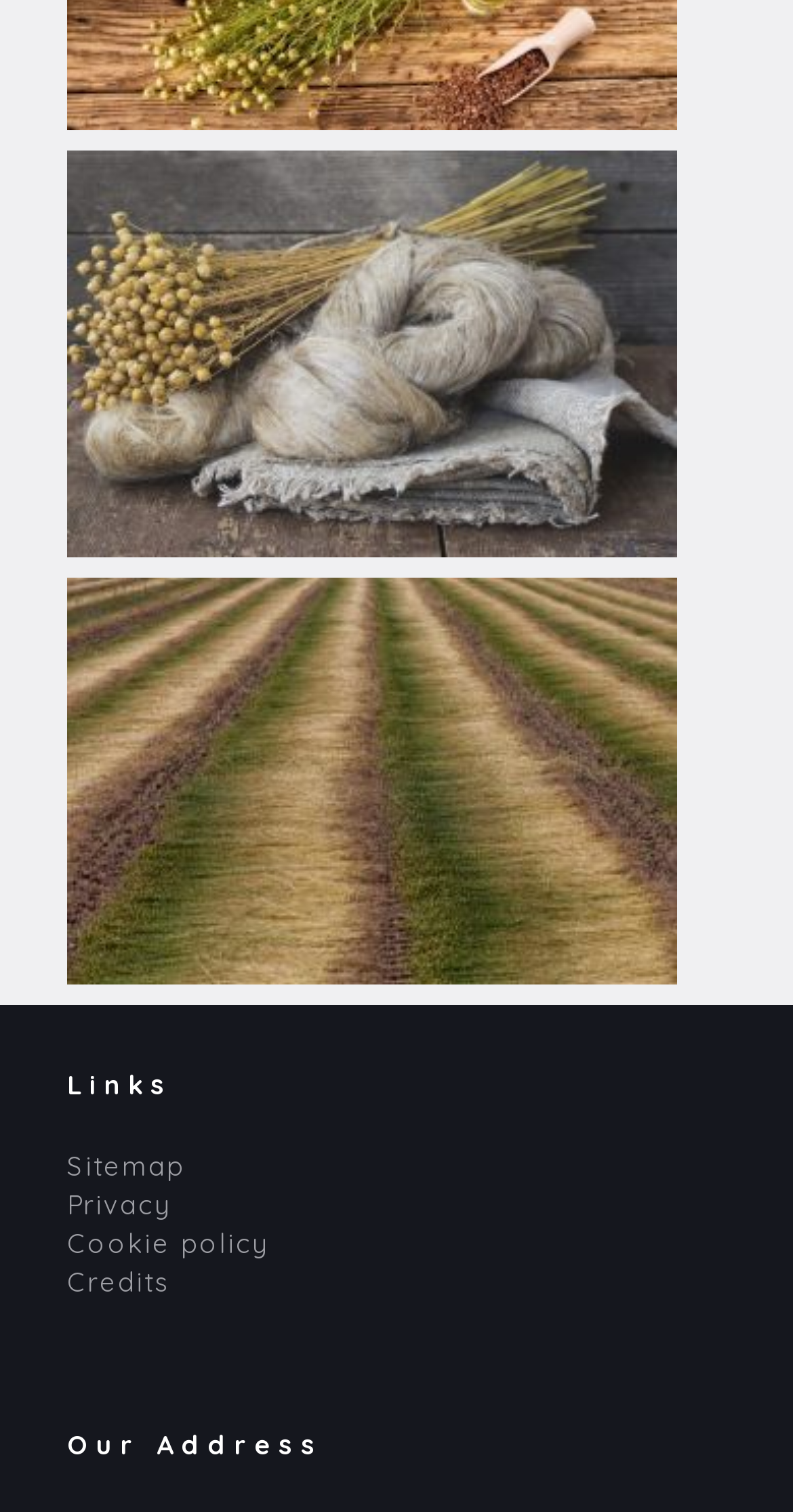What is the last link in the complementary section?
Examine the webpage screenshot and provide an in-depth answer to the question.

I checked the links in the complementary section and found that the last link is Credits.